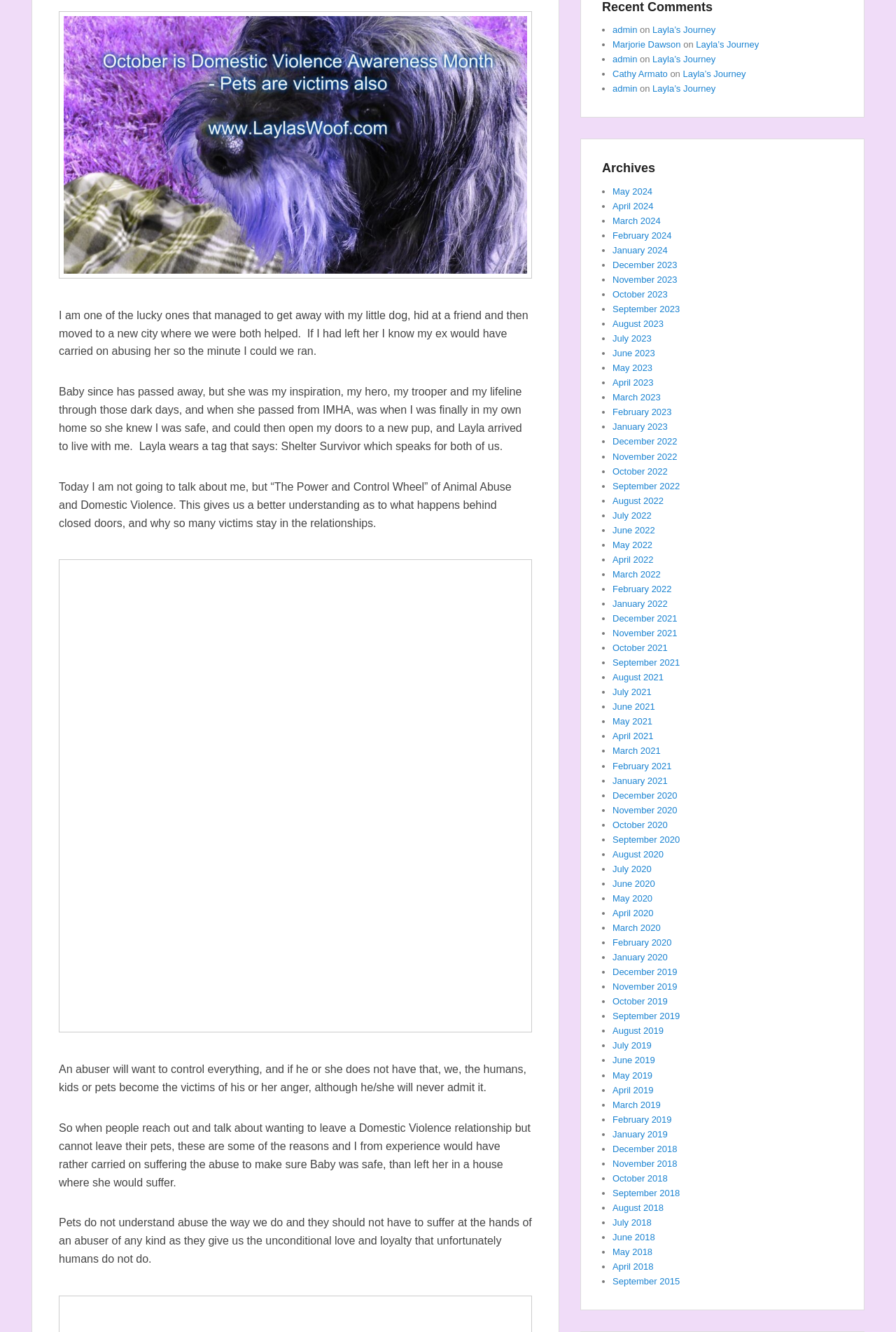From the element description: "April 2023", extract the bounding box coordinates of the UI element. The coordinates should be expressed as four float numbers between 0 and 1, in the order [left, top, right, bottom].

[0.684, 0.283, 0.729, 0.291]